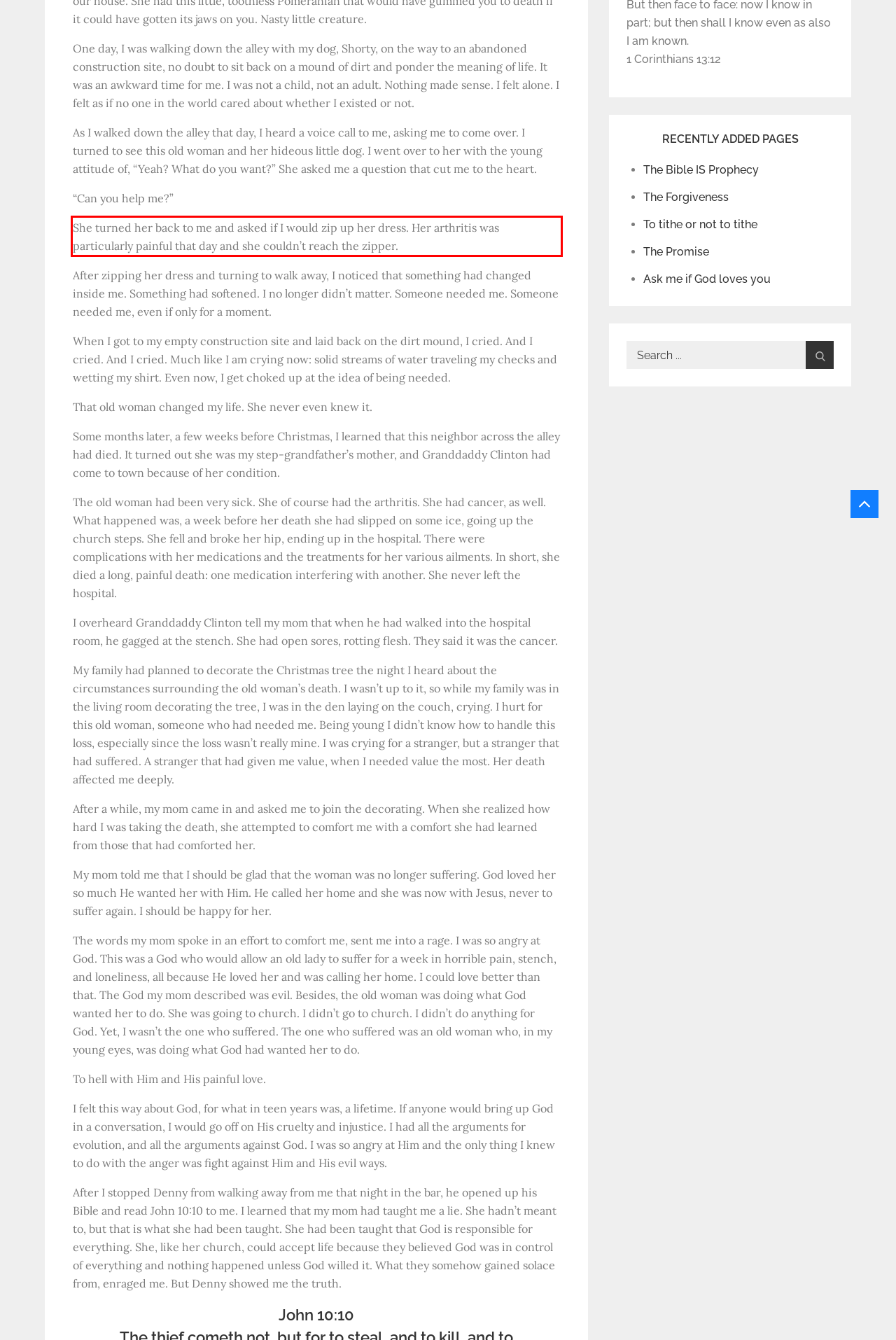Identify and extract the text within the red rectangle in the screenshot of the webpage.

She turned her back to me and asked if I would zip up her dress. Her arthritis was particularly painful that day and she couldn’t reach the zipper.